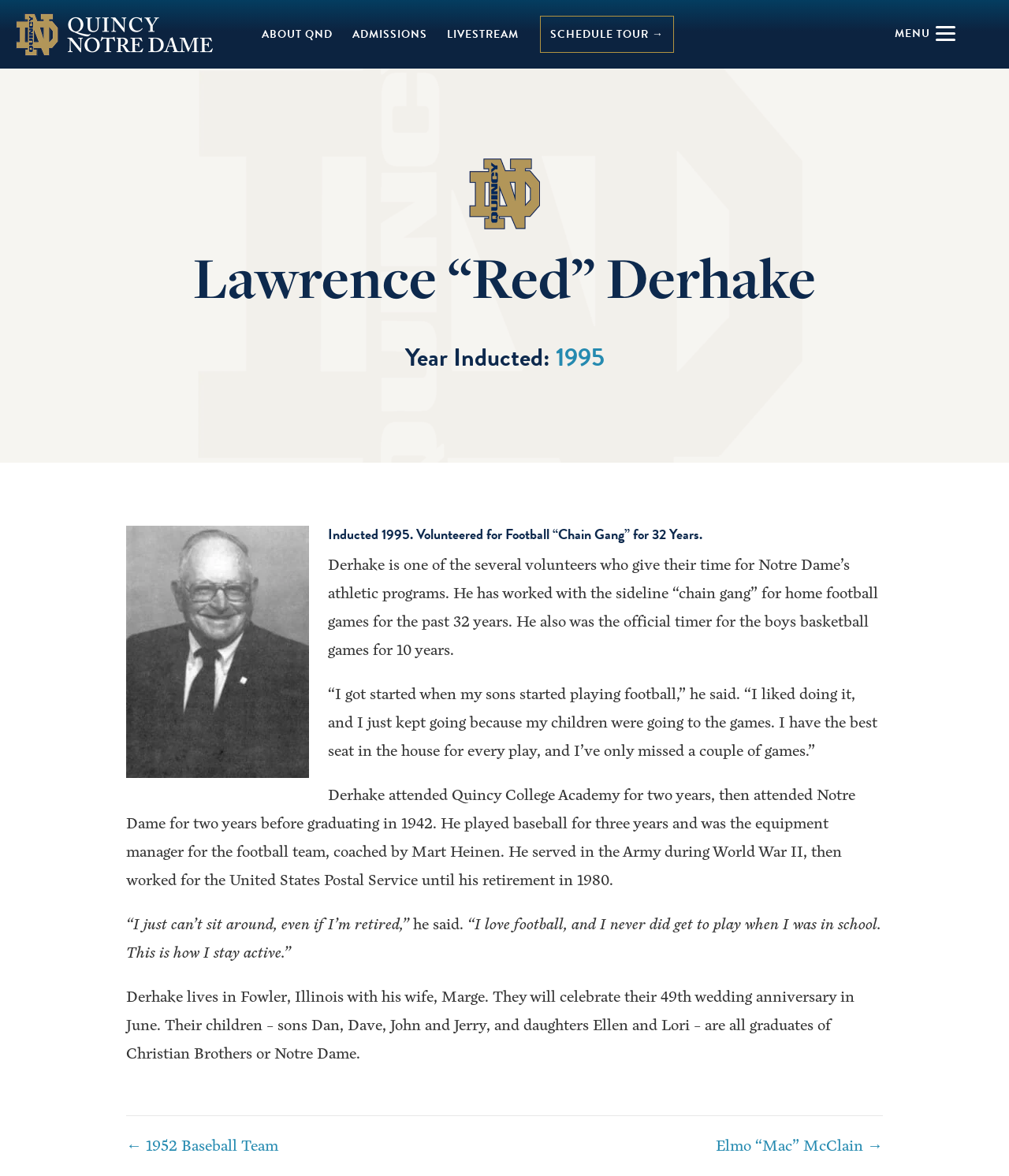Given the following UI element description: "About QND", find the bounding box coordinates in the webpage screenshot.

[0.25, 0.014, 0.339, 0.044]